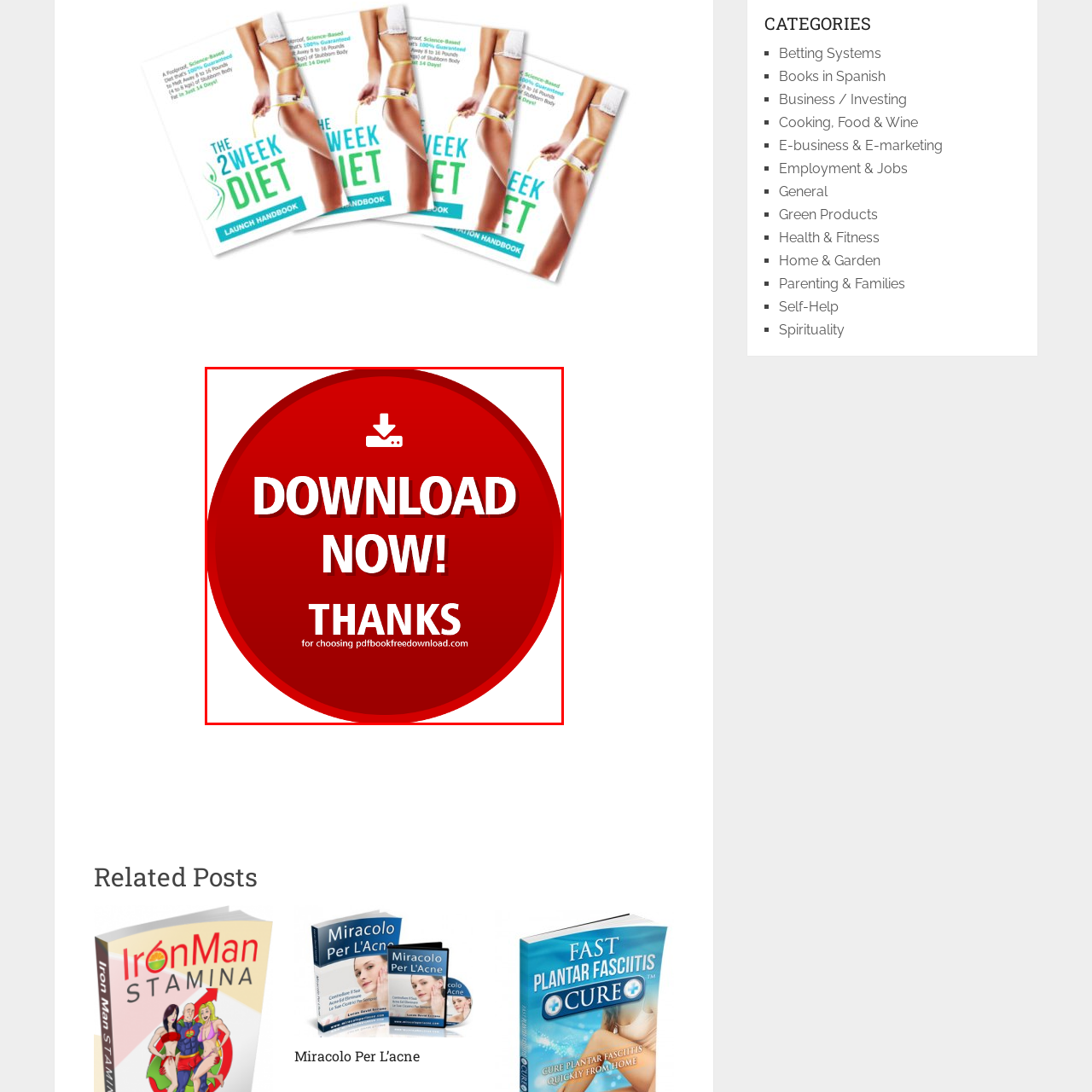View the element within the red boundary, What is the purpose of the design? 
Deliver your response in one word or phrase.

To encourage users to download